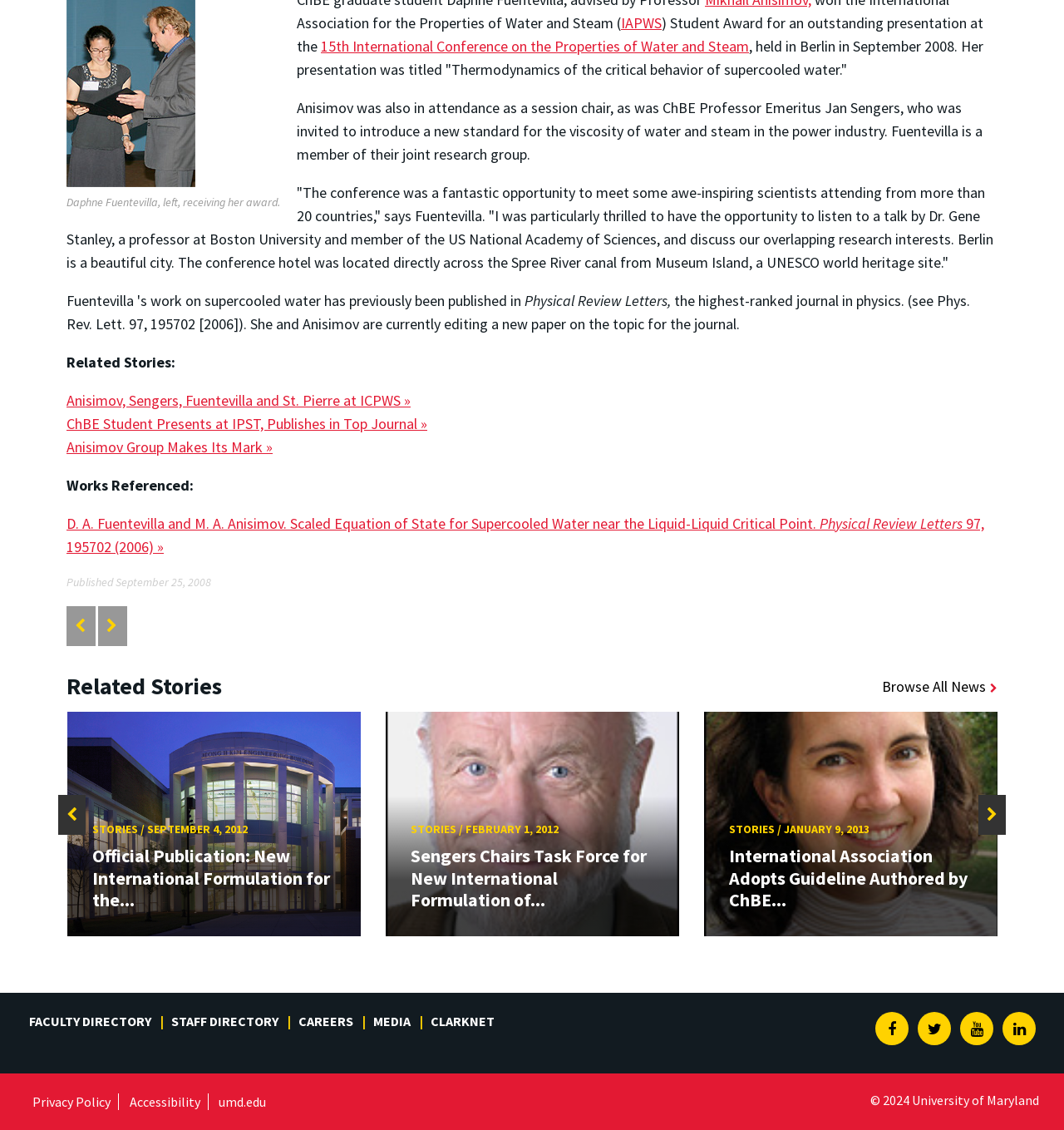Identify the bounding box coordinates for the UI element described as follows: Staff Directory. Use the format (top-left x, top-left y, bottom-right x, bottom-right y) and ensure all values are floating point numbers between 0 and 1.

[0.157, 0.894, 0.273, 0.913]